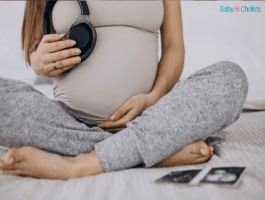Please provide a brief answer to the following inquiry using a single word or phrase:
What is the color of the woman's sweatpants?

Light gray